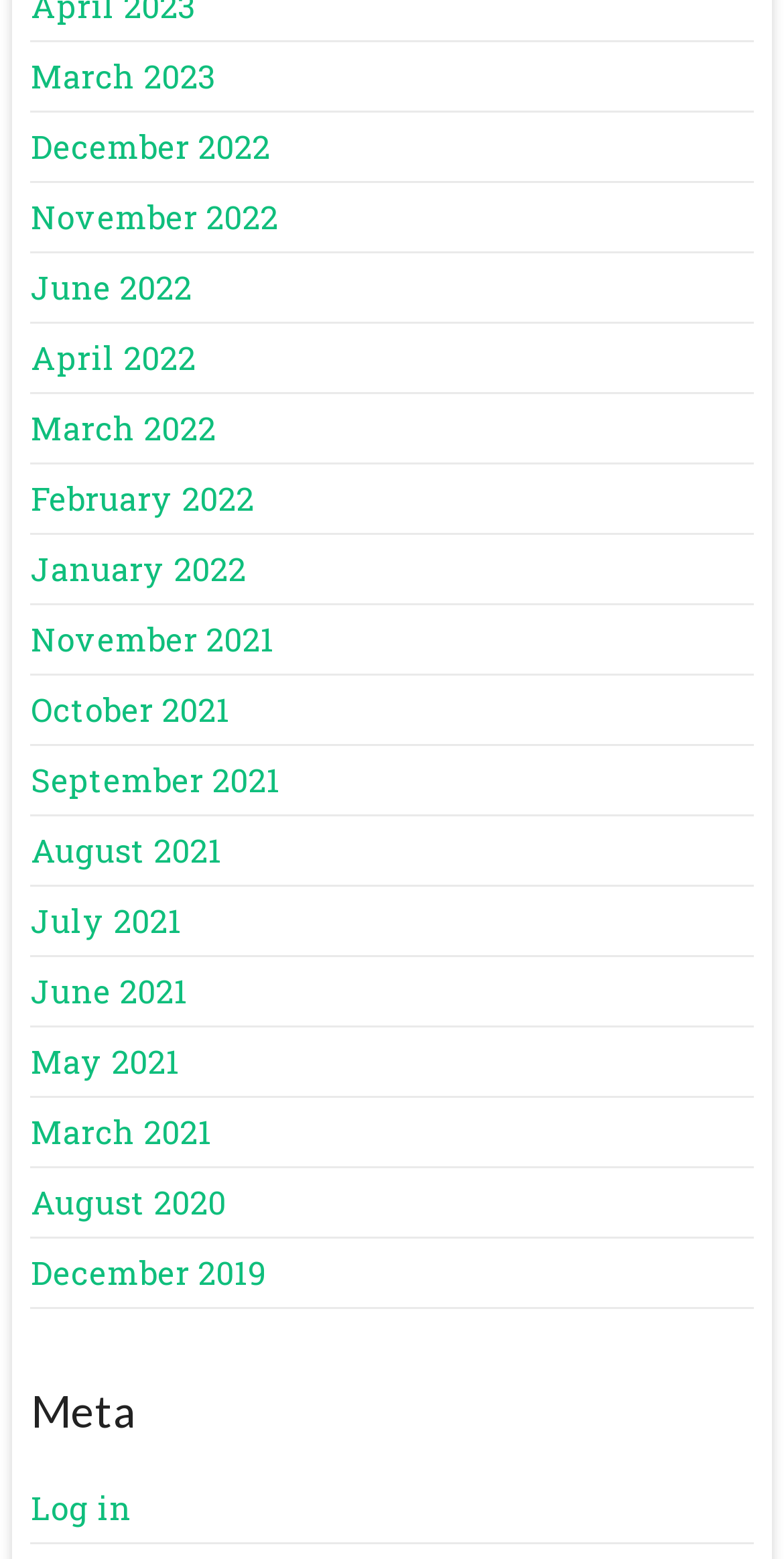Identify the bounding box coordinates necessary to click and complete the given instruction: "Log in".

[0.039, 0.953, 0.167, 0.98]